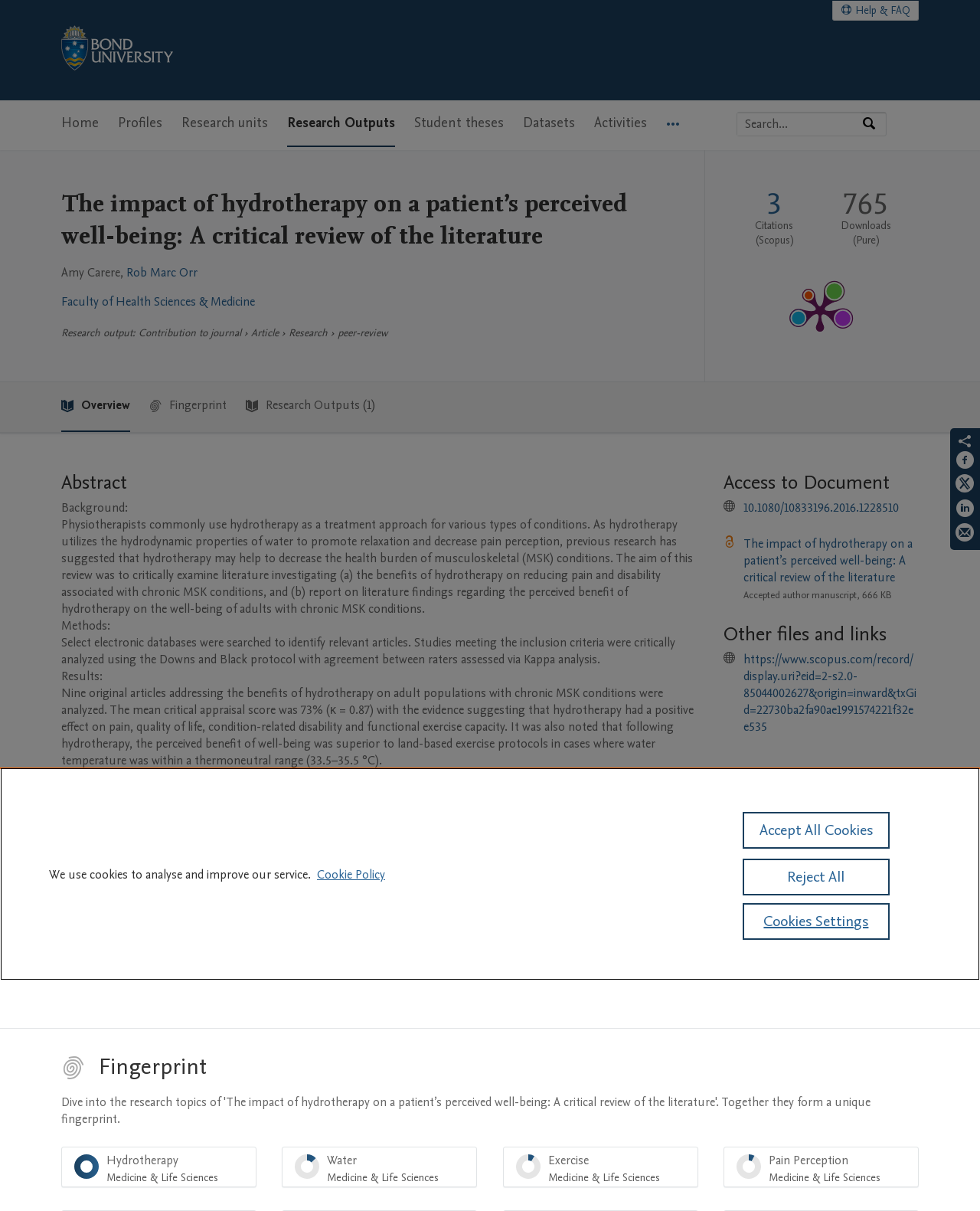Identify and generate the primary title of the webpage.

The impact of hydrotherapy on a patient’s perceived well-being: A critical review of the literature